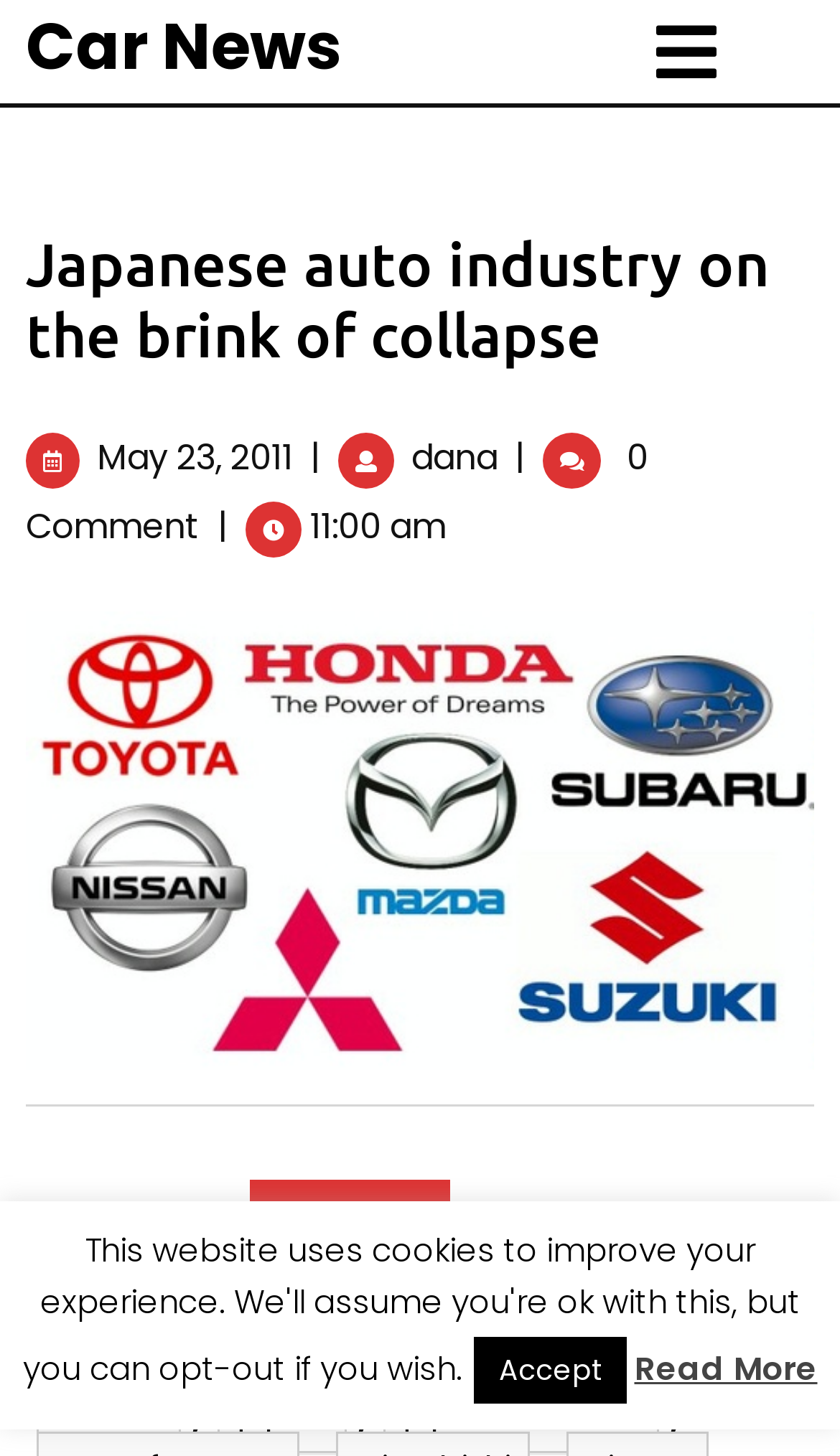From the webpage screenshot, identify the region described by Car News. Provide the bounding box coordinates as (top-left x, top-left y, bottom-right x, bottom-right y), with each value being a floating point number between 0 and 1.

[0.297, 0.811, 0.536, 0.868]